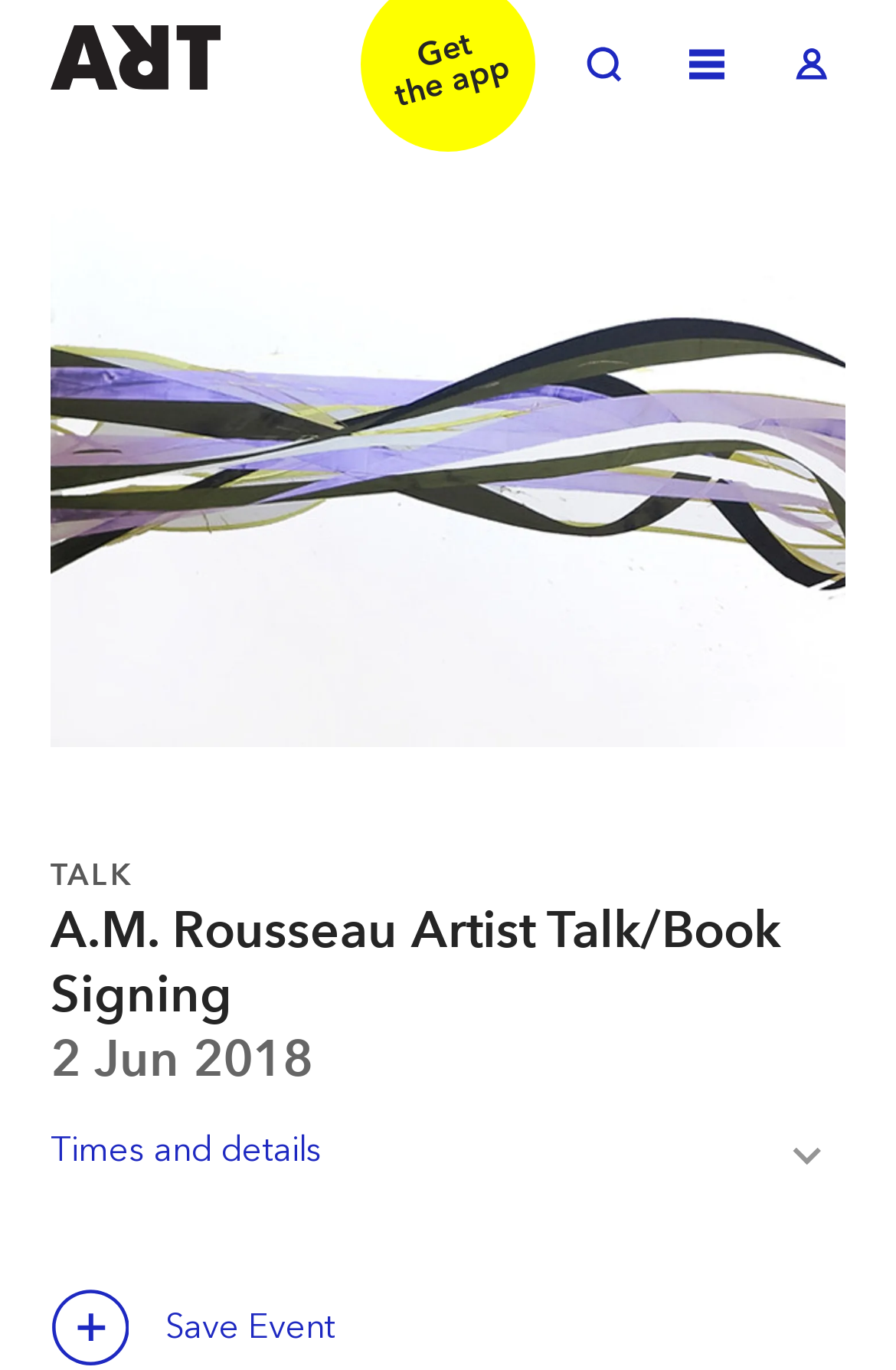Extract the main title from the webpage.

A.M. Rousseau Artist Talk/Book Signing